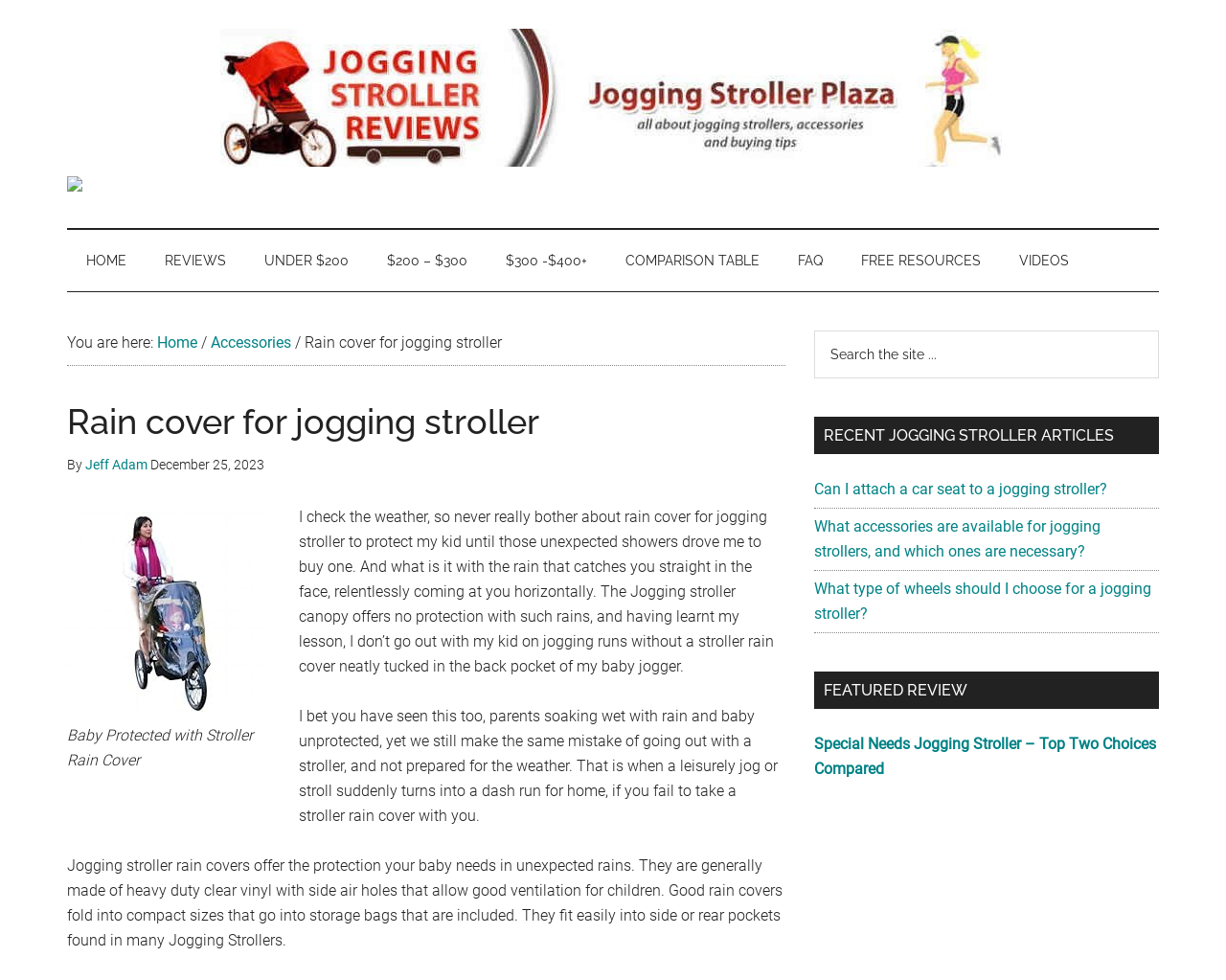Respond to the question below with a single word or phrase: What is the topic of the article on the webpage?

Rain cover for jogging stroller